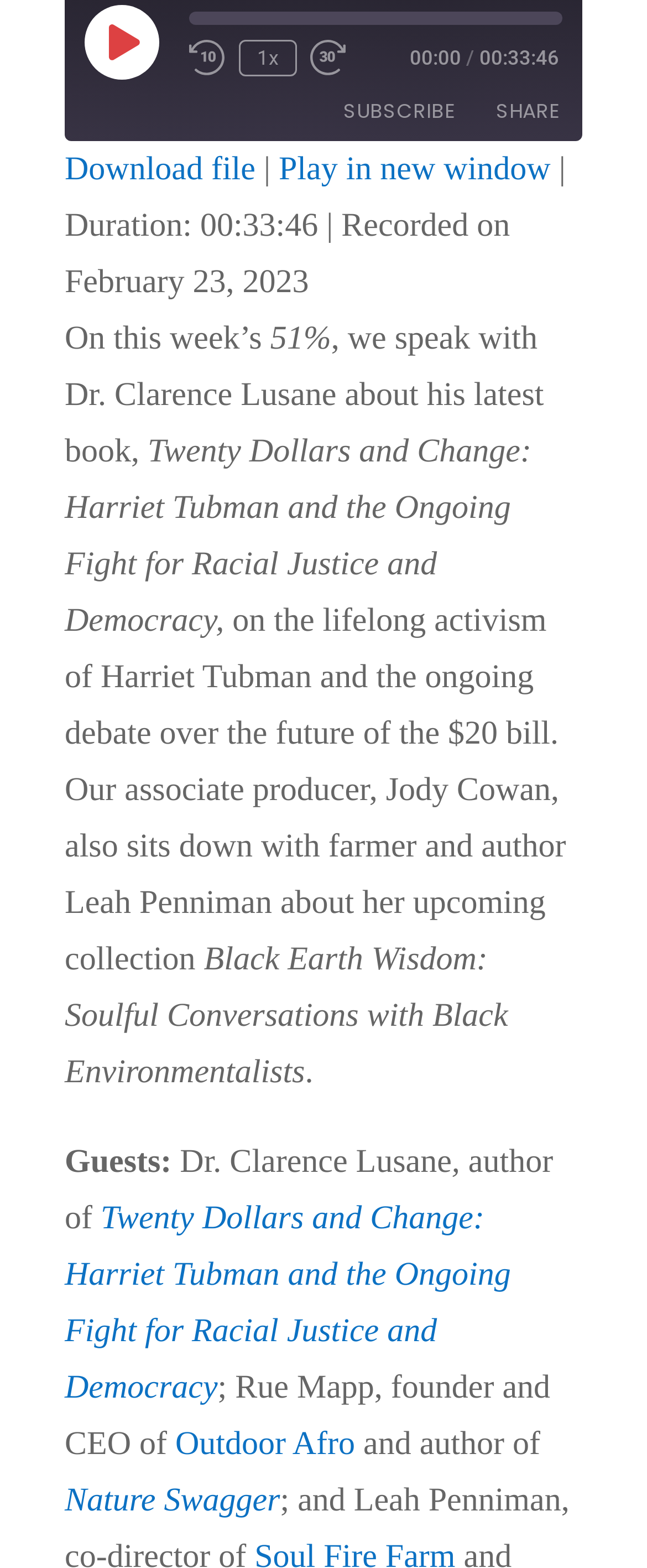Analyze the image and answer the question with as much detail as possible: 
What is the name of the book discussed in the episode?

I found the book title by reading the text 'Twenty Dollars and Change: Harriet Tubman and the Ongoing Fight for Racial Justice and Democracy,' which is located in the middle of the webpage.